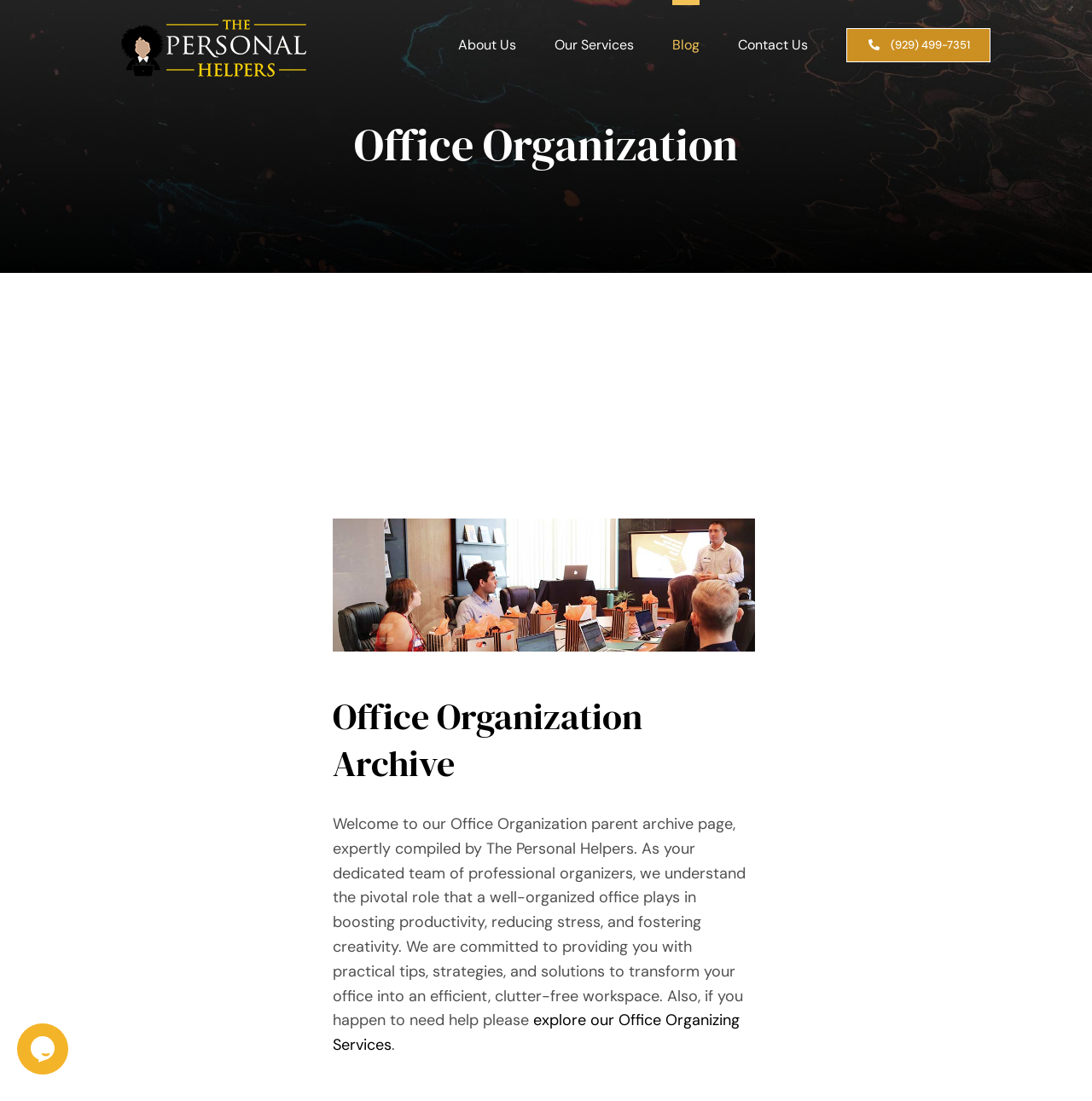Locate the bounding box coordinates of the area that needs to be clicked to fulfill the following instruction: "Read the Office Organization Archive". The coordinates should be in the format of four float numbers between 0 and 1, namely [left, top, right, bottom].

[0.304, 0.63, 0.692, 0.715]